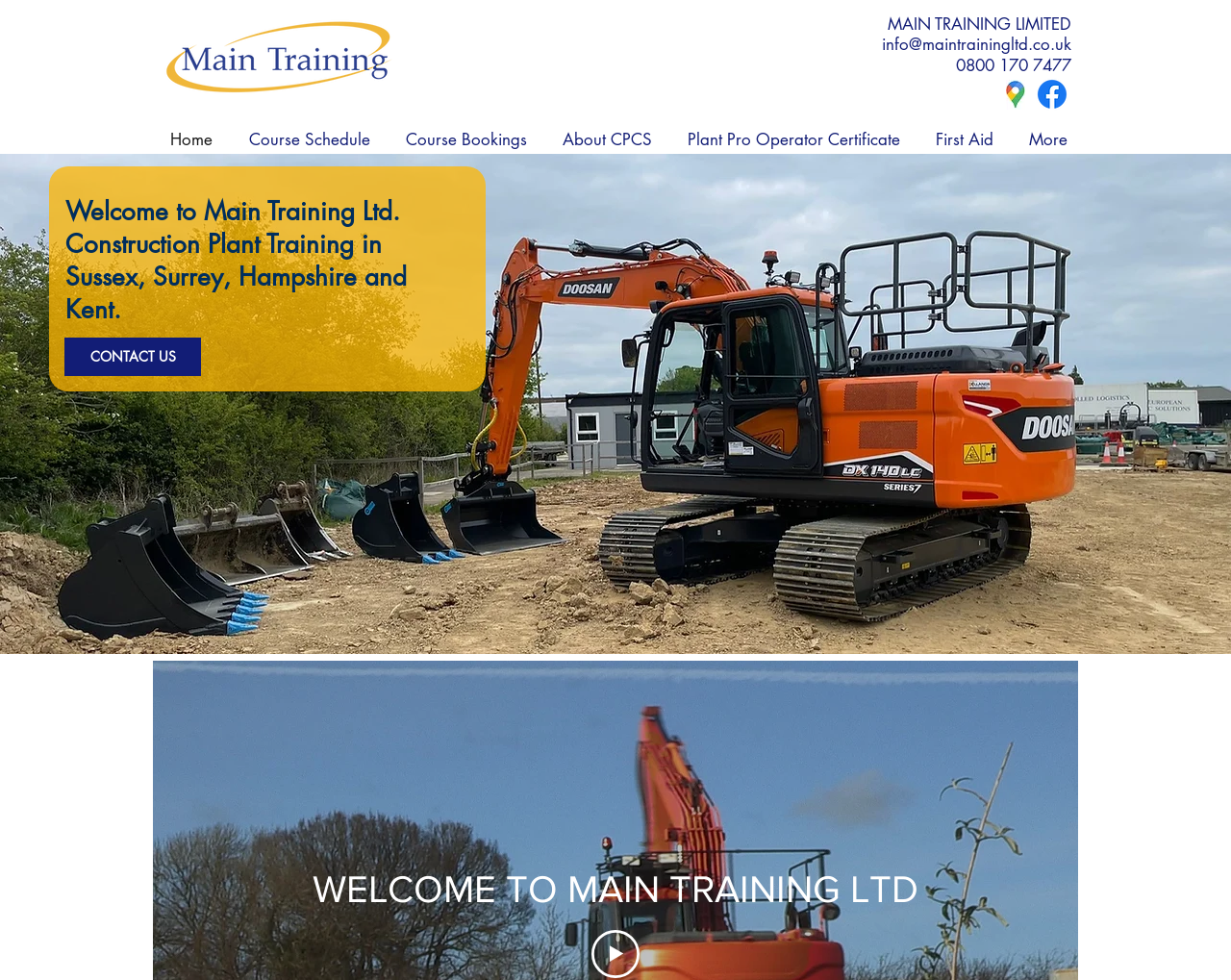Find the bounding box coordinates for the area you need to click to carry out the instruction: "Play the video". The coordinates should be four float numbers between 0 and 1, indicated as [left, top, right, bottom].

[0.48, 0.948, 0.52, 0.998]